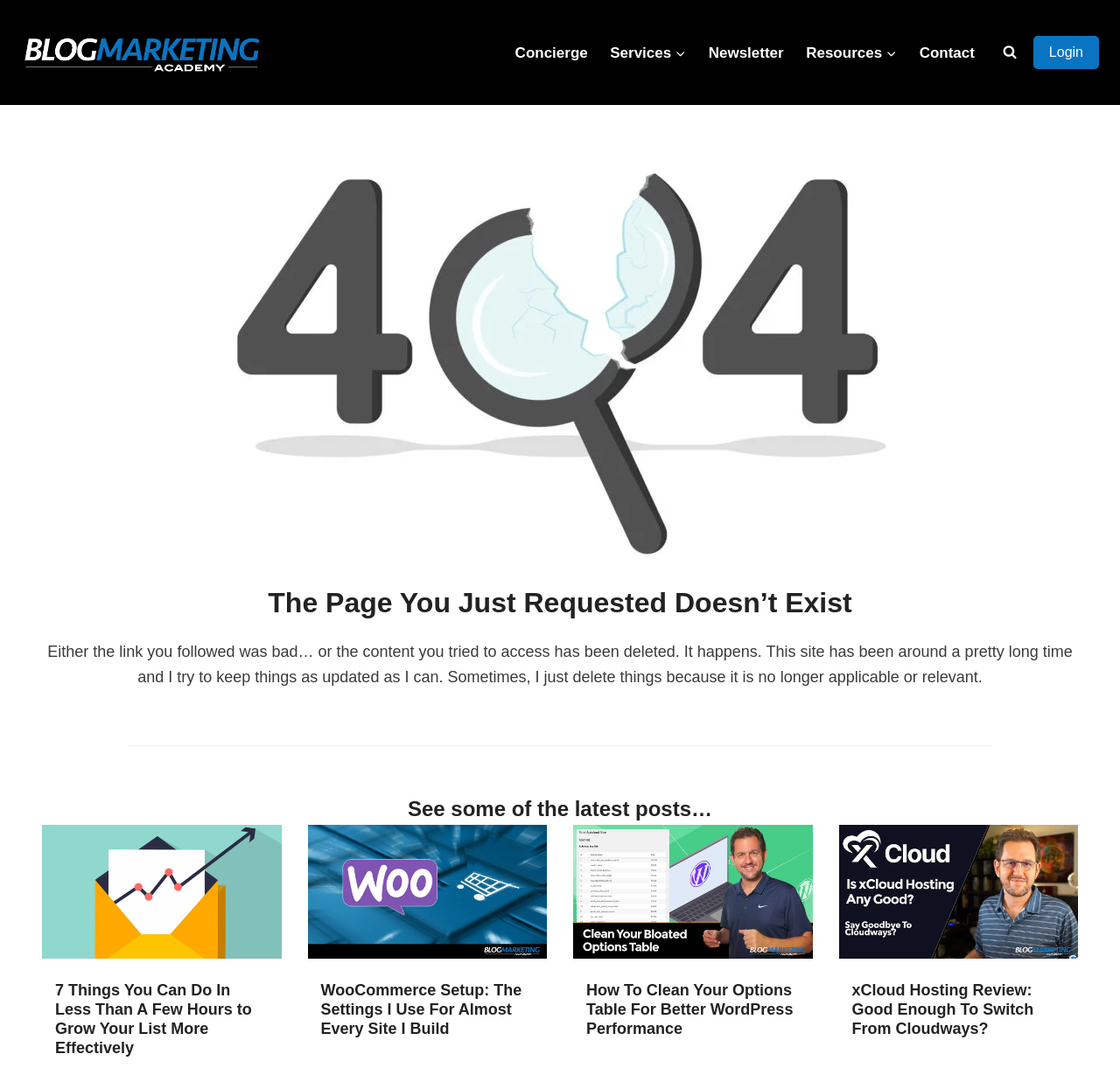Give a complete and precise description of the webpage's appearance.

This webpage is a "Page Not Found" error page from the Blog Marketing Academy website. At the top left, there is a link to the Blog Marketing Academy homepage, accompanied by an image with the same name. 

Below the top section, there is a primary navigation menu that spans across the page, containing links to "Concierge", "Services", "Newsletter", "Resources", and "Contact". The "Services" and "Resources" links have child menus.

On the top right, there is a button to view the search form, and a link to log in.

The main content of the page is divided into two sections. The first section has a heading that states "The Page You Just Requested Doesn’t Exist", followed by a paragraph of text explaining that the page may have been deleted or the link may be bad. 

Below this section, there is a horizontal separator line. 

The second section has a heading that says "See some of the latest posts…", followed by four articles, each with a heading and a link to the full article. The articles are arranged in a vertical column, with the most recent one at the top. The headings of the articles are "7 Things You Can Do In Less Than A Few Hours to Grow Your List More Effectively", "WooCommerce Setup: The Settings I Use For Almost Every Site I Build", "How To Clean Your Options Table For Better WordPress Performance", and "xCloud Hosting Review: Good Enough To Switch From Cloudways?".